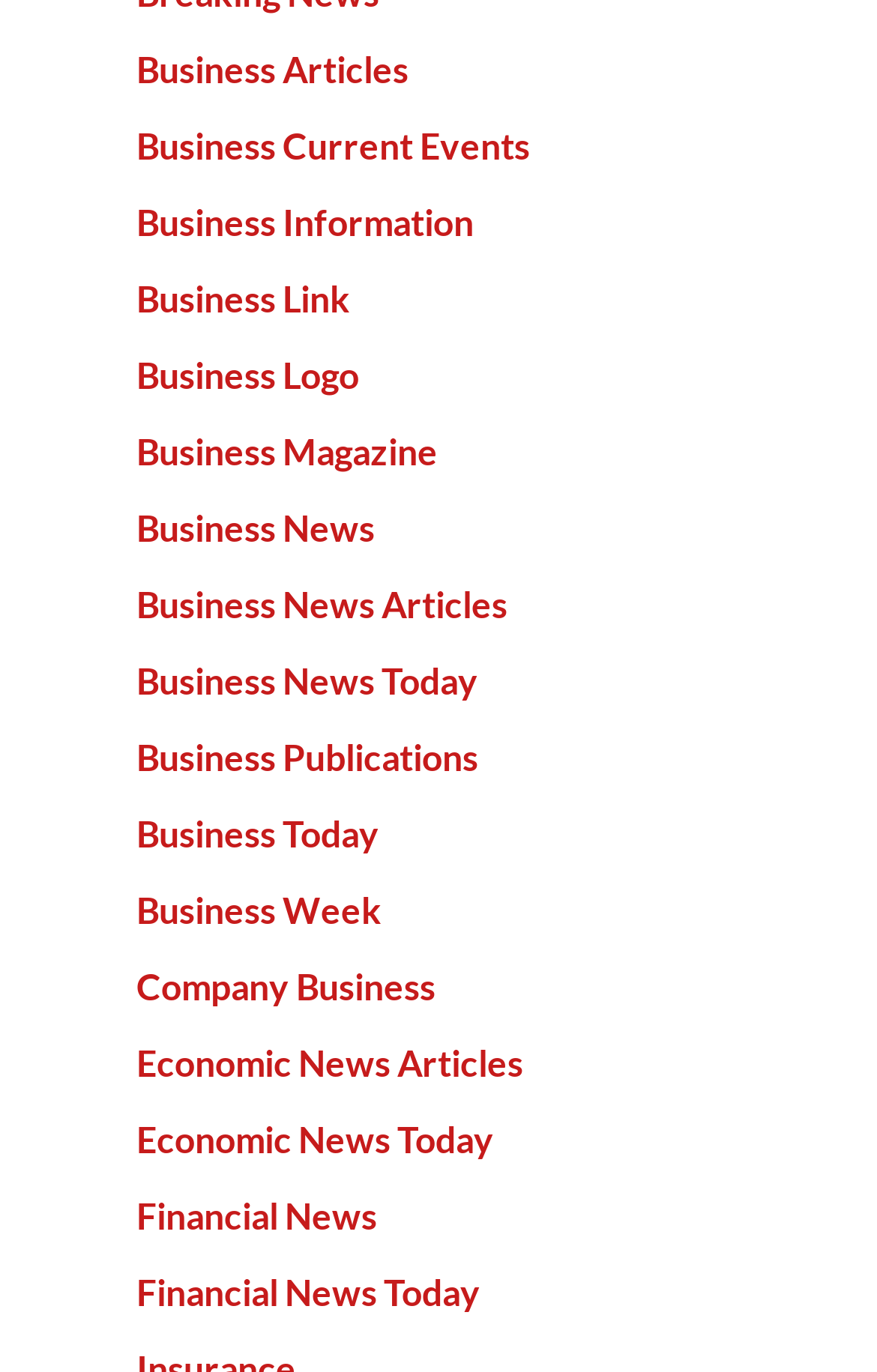Locate the bounding box coordinates of the element that needs to be clicked to carry out the instruction: "Check economic news articles". The coordinates should be given as four float numbers ranging from 0 to 1, i.e., [left, top, right, bottom].

[0.155, 0.759, 0.596, 0.79]